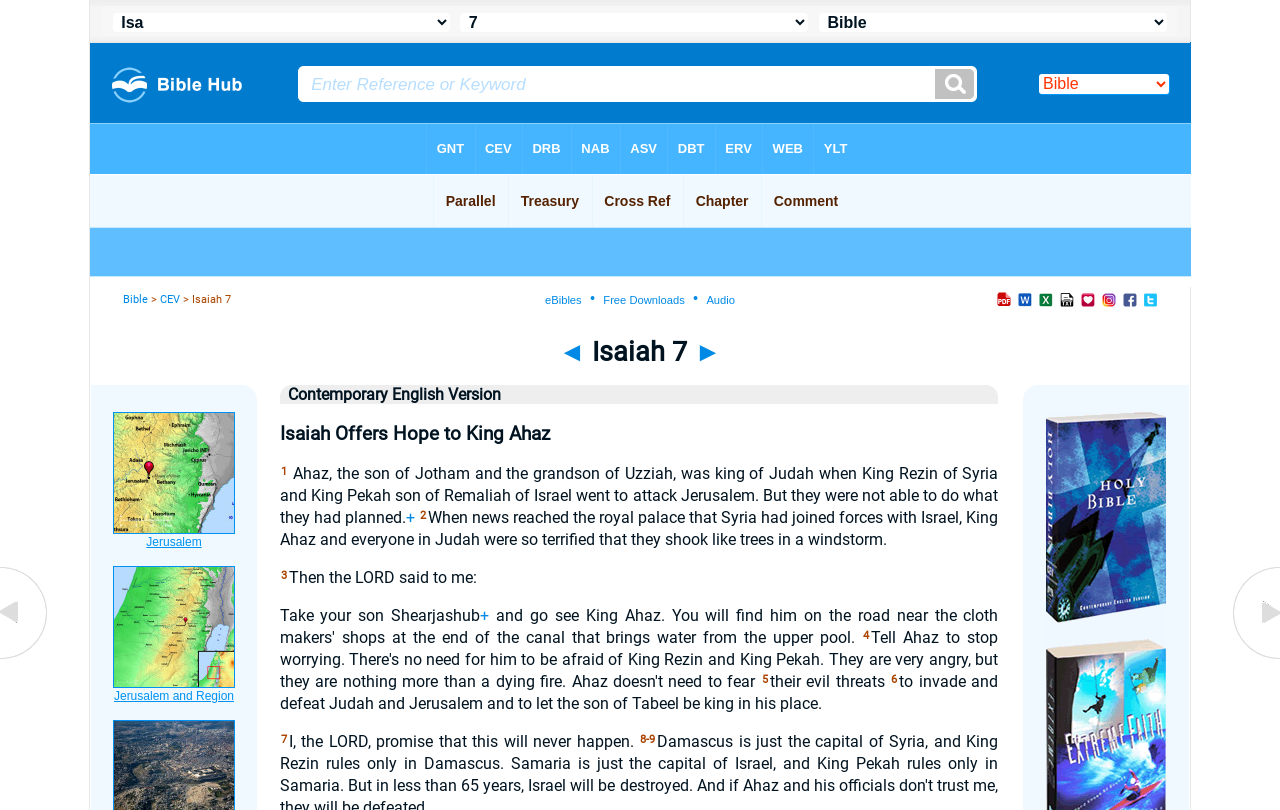Refer to the element description ► and identify the corresponding bounding box in the screenshot. Format the coordinates as (top-left x, top-left y, bottom-right x, bottom-right y) with values in the range of 0 to 1.

[0.543, 0.415, 0.564, 0.454]